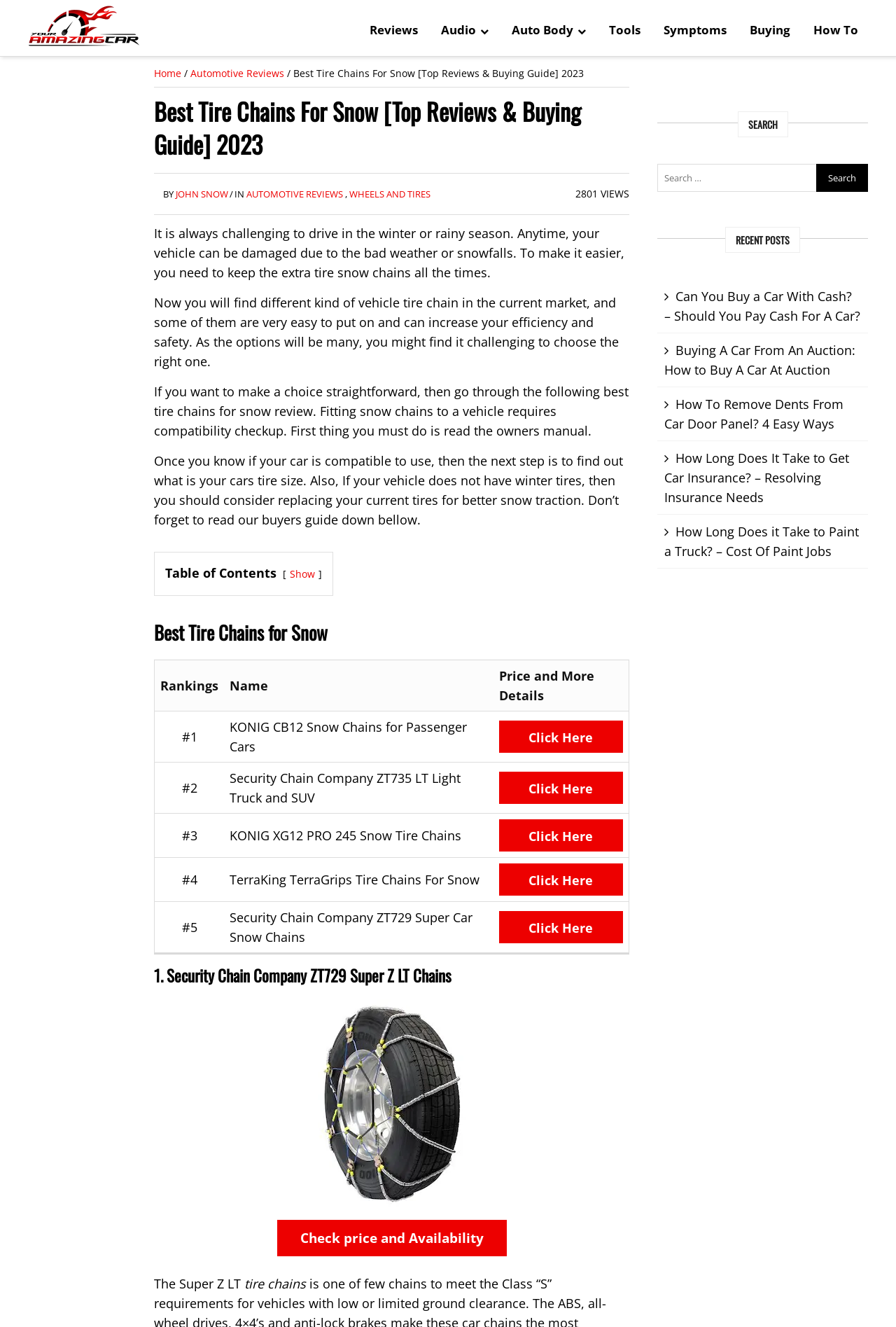Extract the heading text from the webpage.

Best Tire Chains For Snow [Top Reviews & Buying Guide] 2023